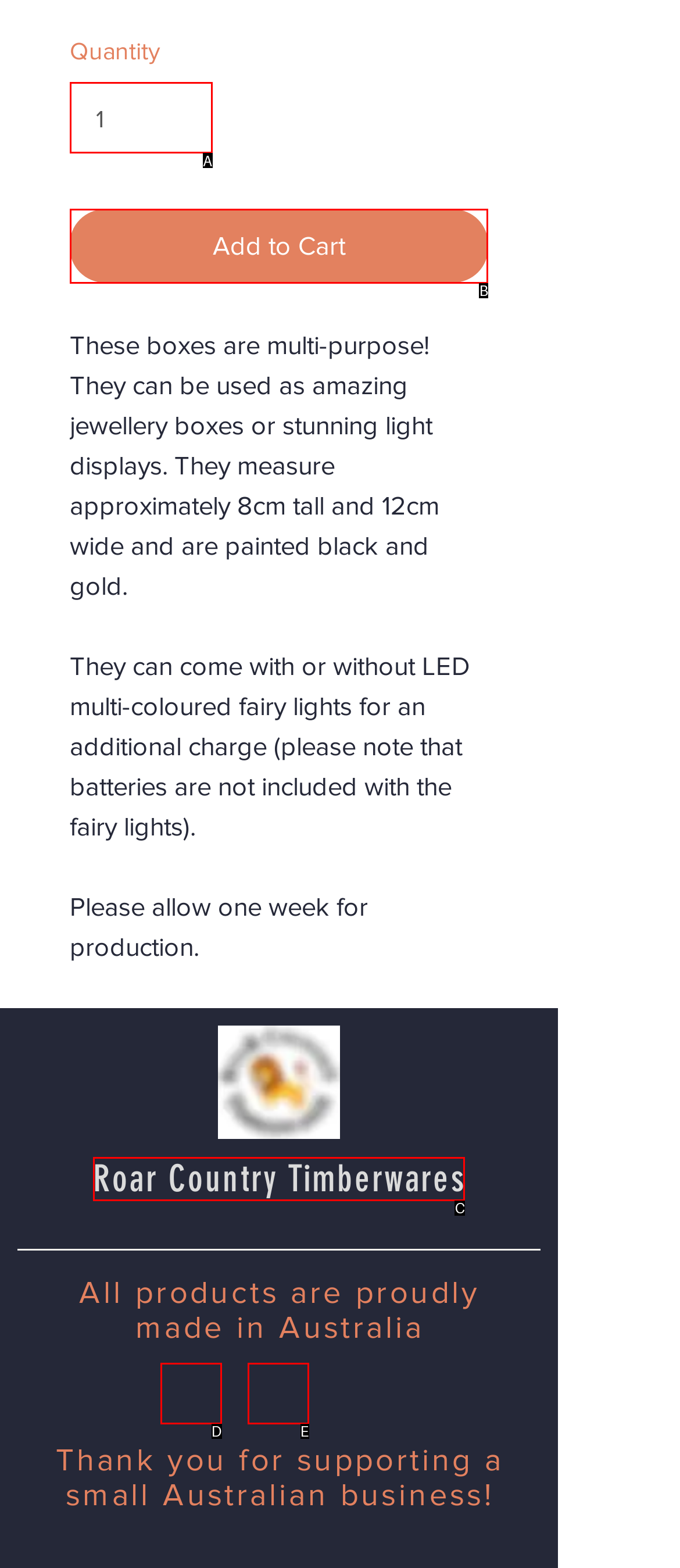Identify the HTML element that corresponds to the following description: input value="1" aria-label="Quantity" value="1" Provide the letter of the best matching option.

A